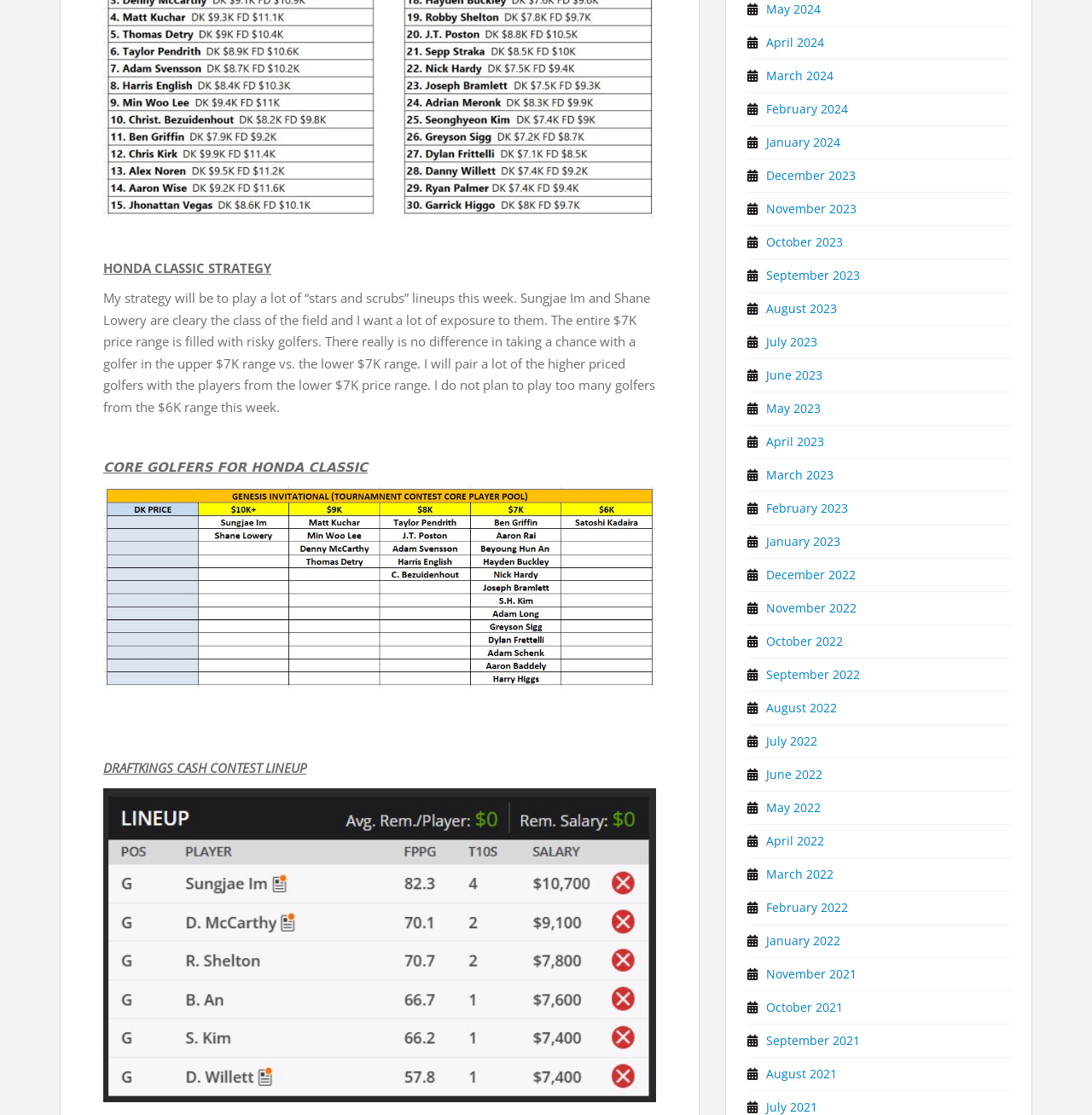Identify the bounding box coordinates of the area you need to click to perform the following instruction: "Click on May 2024".

[0.702, 0.001, 0.752, 0.016]